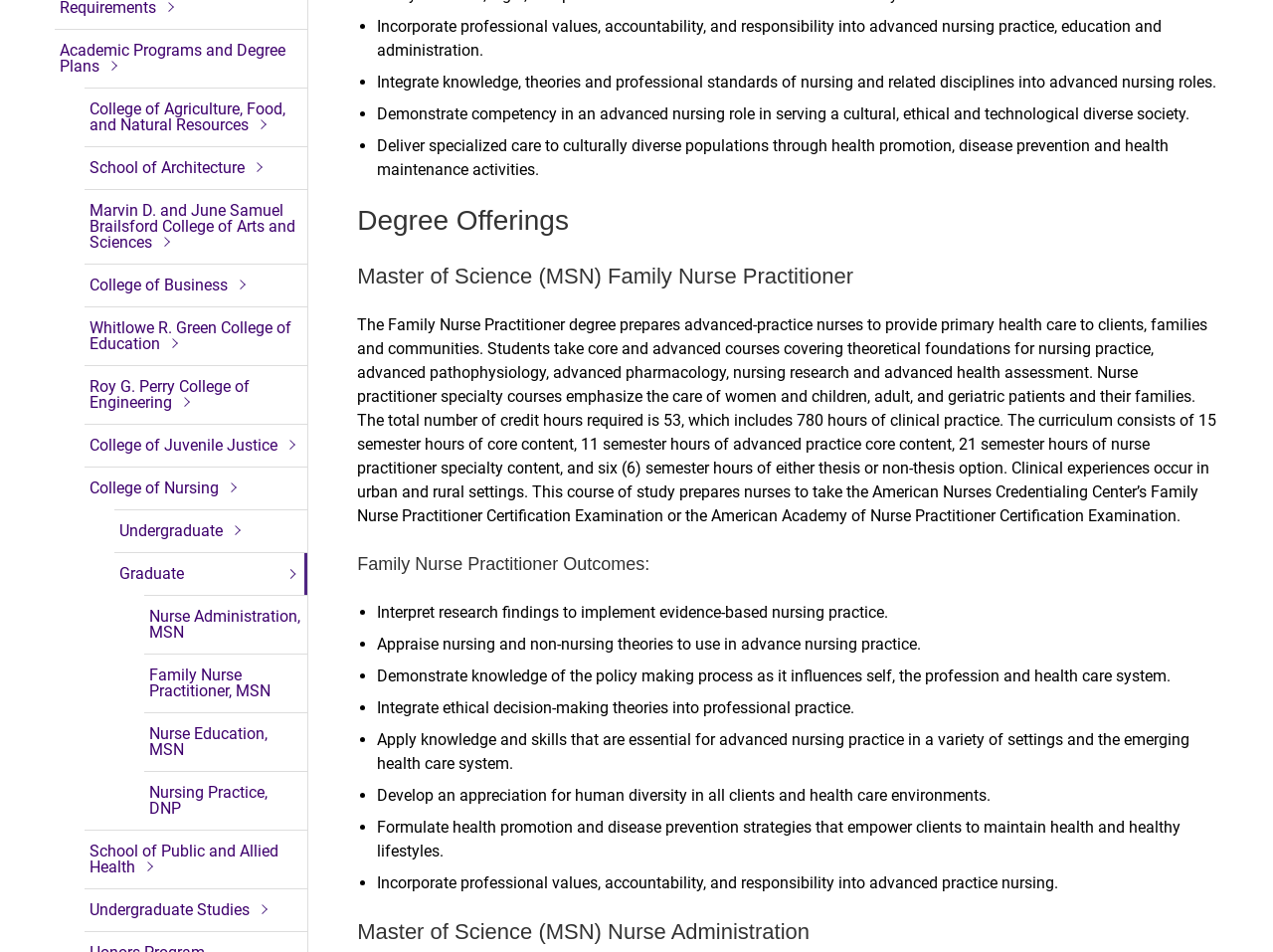Find the coordinates for the bounding box of the element with this description: "Family Nurse Practitioner, MSN".

[0.113, 0.687, 0.241, 0.748]